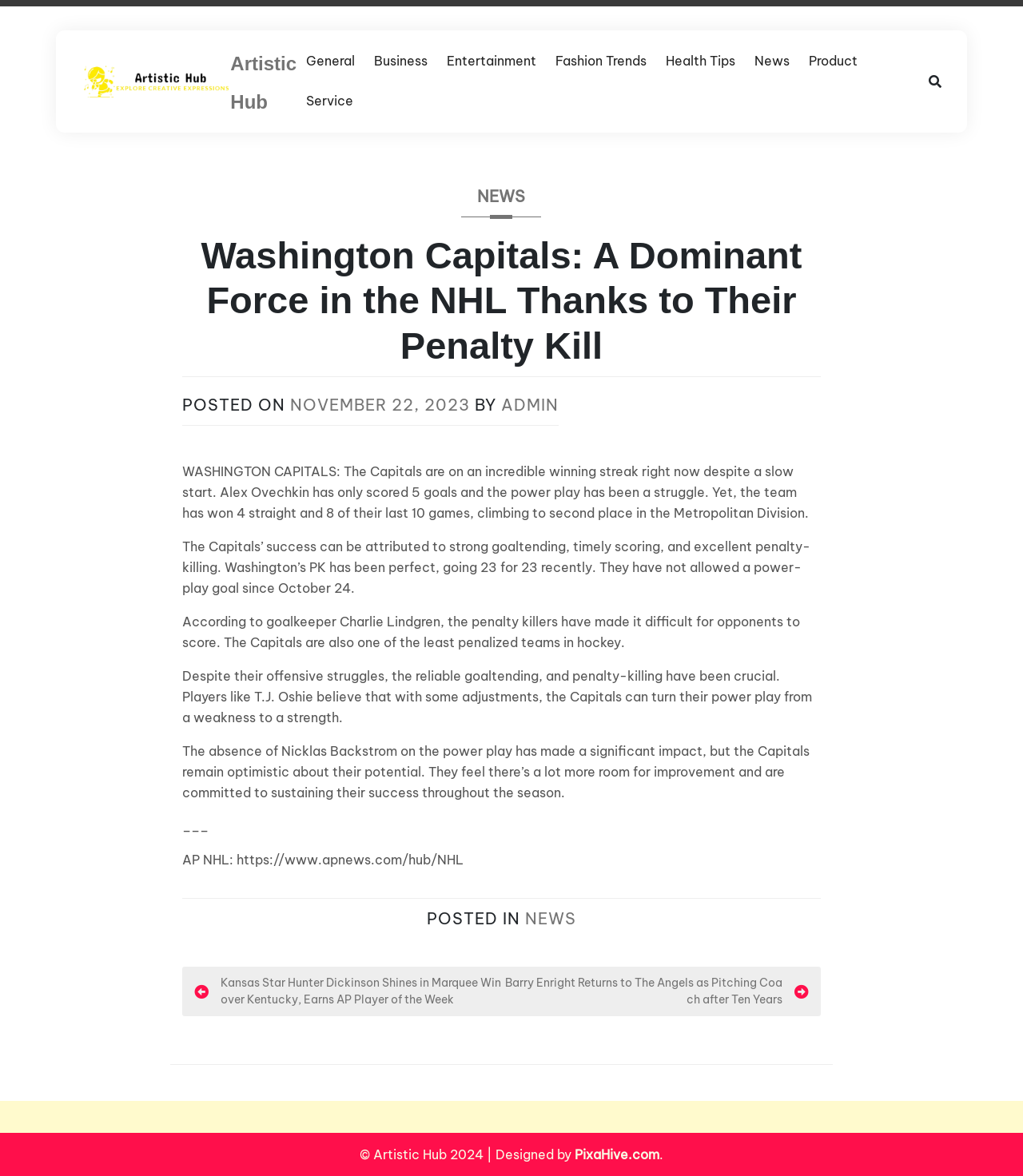Determine the bounding box for the described HTML element: "Artistic Hub". Ensure the coordinates are four float numbers between 0 and 1 in the format [left, top, right, bottom].

[0.225, 0.045, 0.29, 0.096]